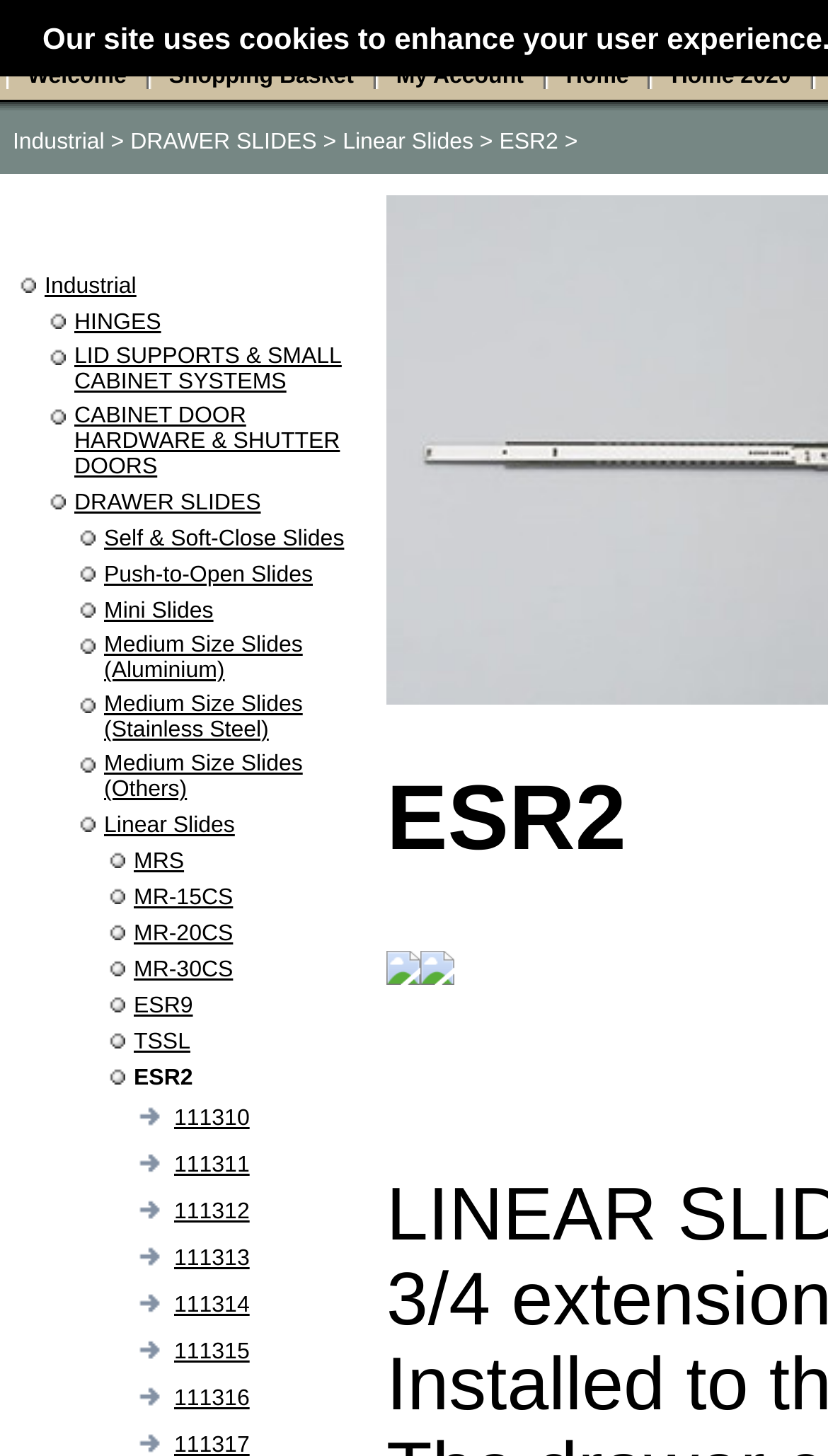Determine the bounding box of the UI component based on this description: "111314". The bounding box coordinates should be four float values between 0 and 1, i.e., [left, top, right, bottom].

[0.21, 0.888, 0.301, 0.905]